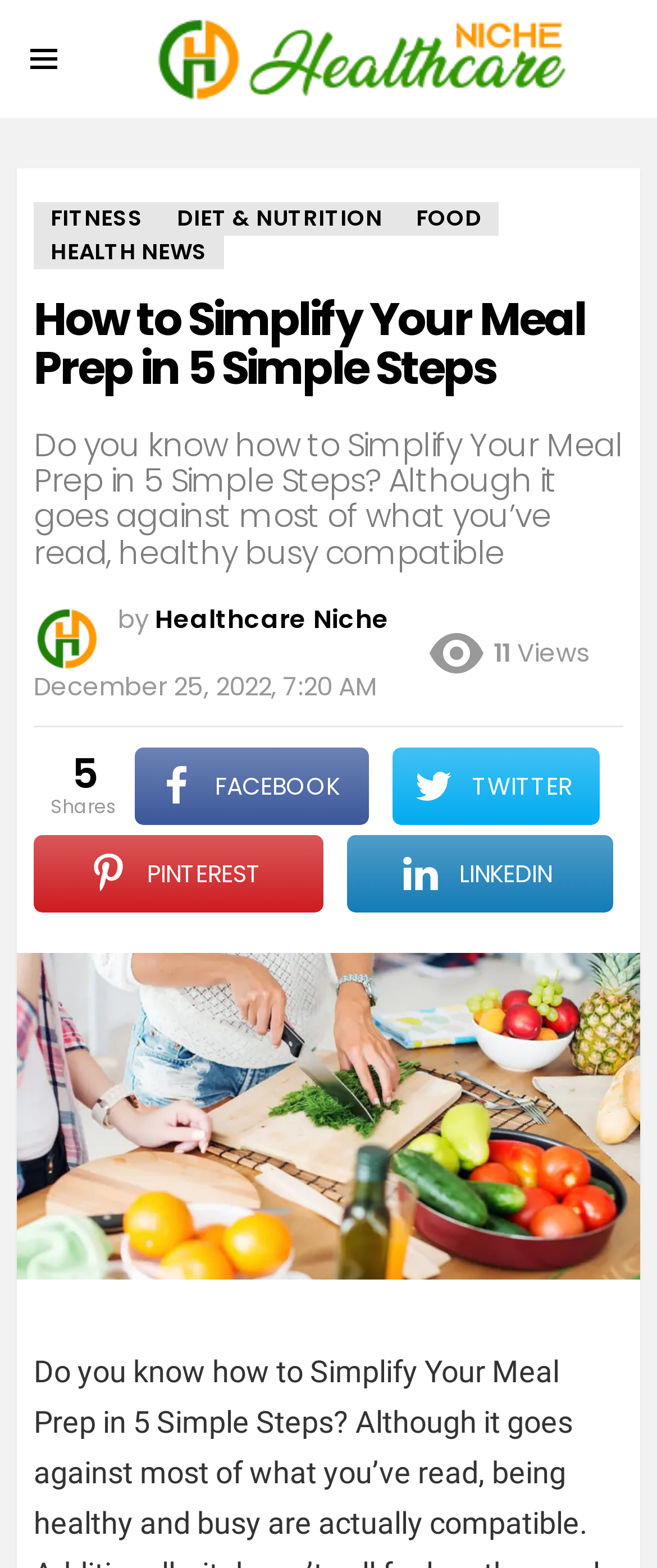Generate the title text from the webpage.

How to Simplify Your Meal Prep in 5 Simple Steps